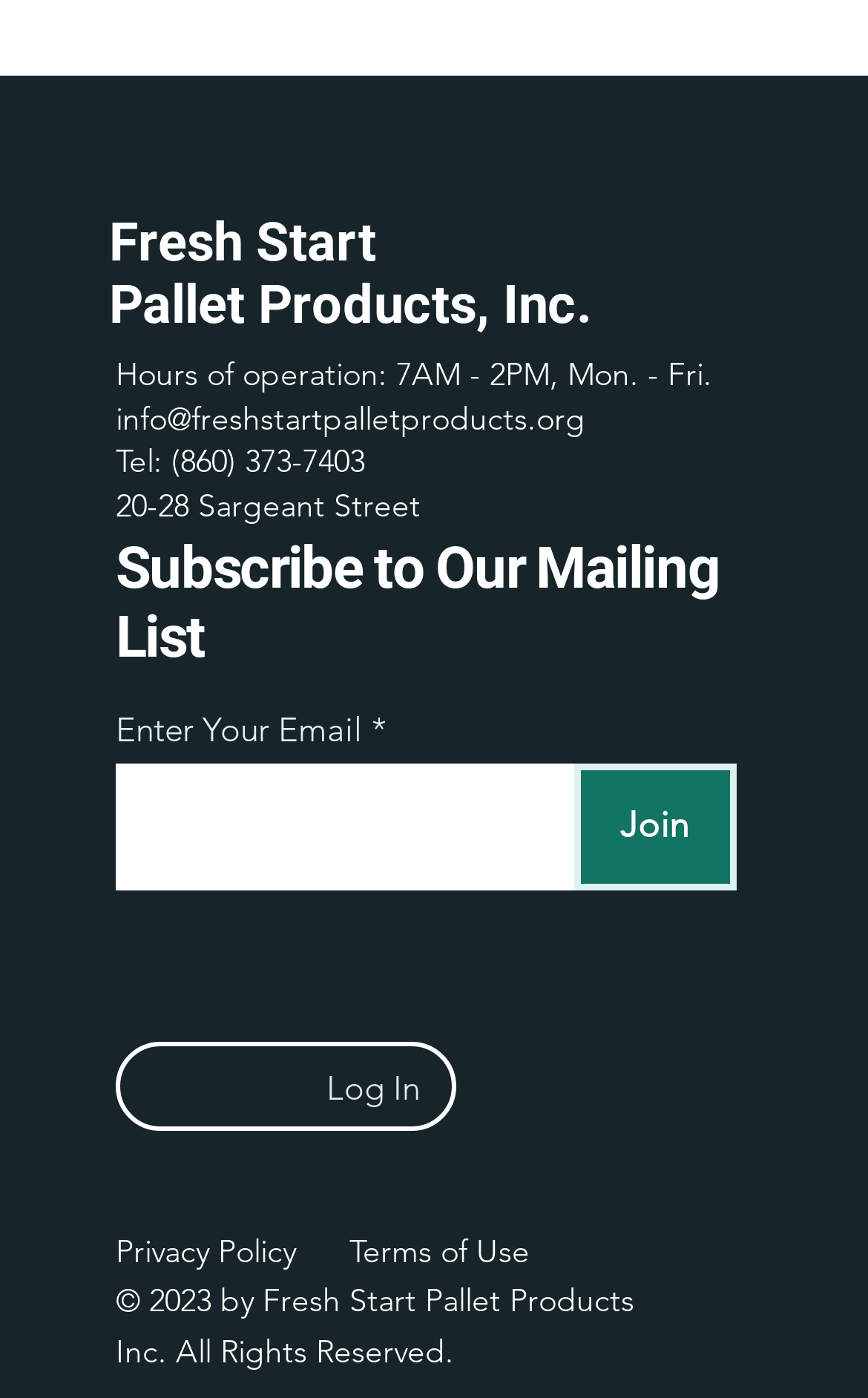What are the hours of operation?
With the help of the image, please provide a detailed response to the question.

I found the hours of operation by looking at the StaticText element with the text 'Hours of operation: 7AM - 2PM, Mon. - Fri.' which is located at the top of the webpage.